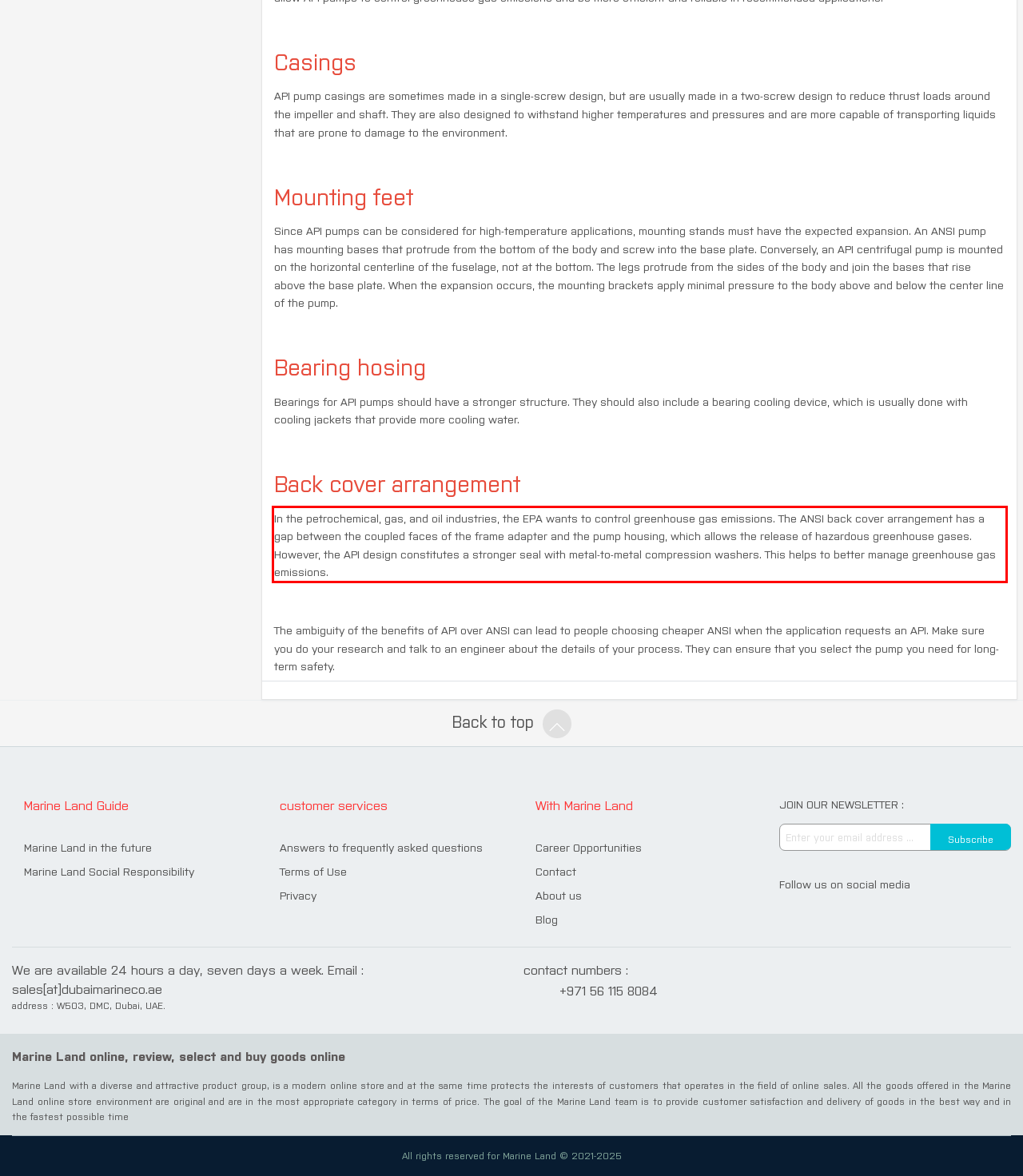You are provided with a screenshot of a webpage featuring a red rectangle bounding box. Extract the text content within this red bounding box using OCR.

In the petrochemical, gas, and oil industries, the EPA wants to control greenhouse gas emissions. The ANSI back cover arrangement has a gap between the coupled faces of the frame adapter and the pump housing, which allows the release of hazardous greenhouse gases. However, the API design constitutes a stronger seal with metal-to-metal compression washers. This helps to better manage greenhouse gas emissions.